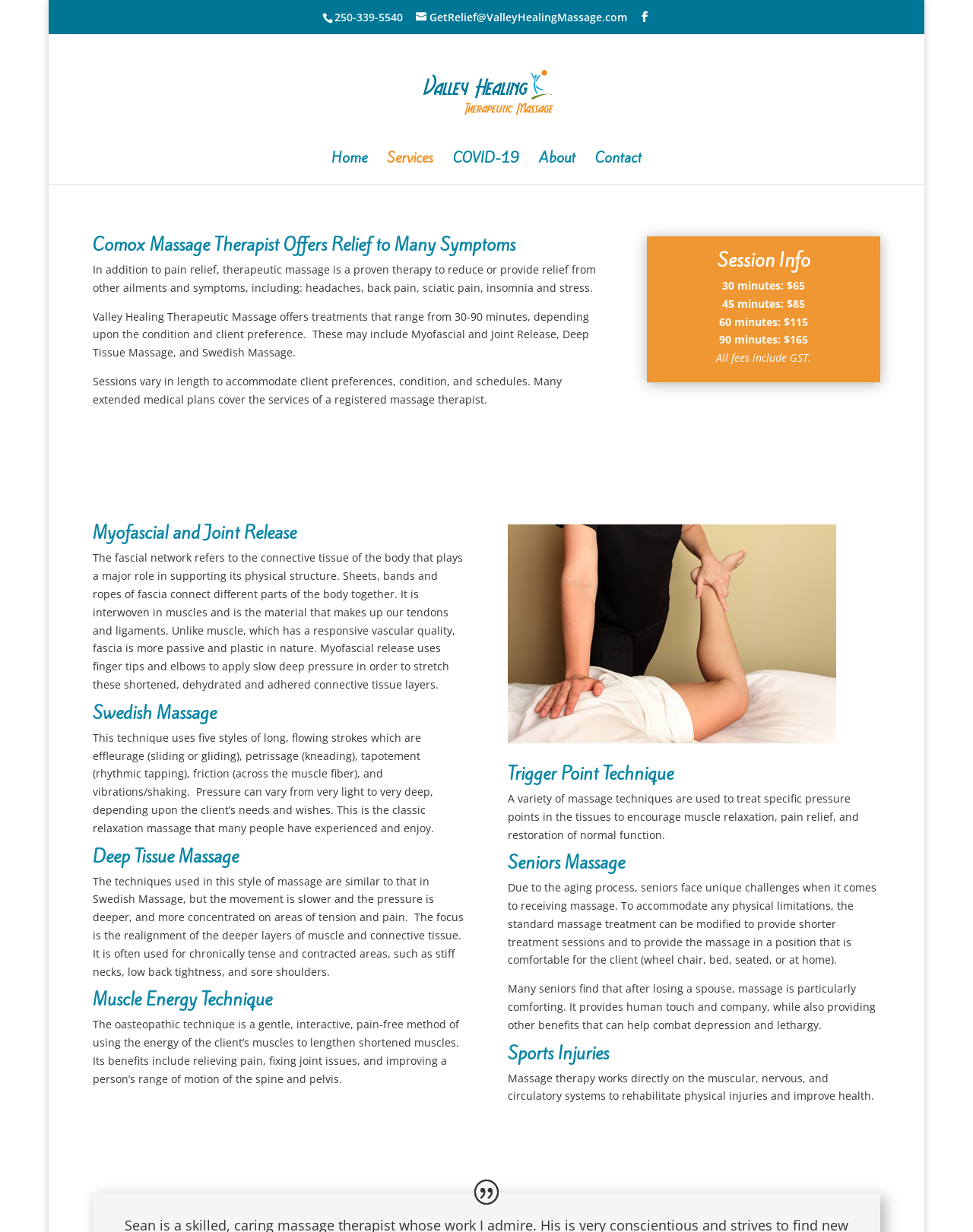Use a single word or phrase to answer the question: What is the phone number to contact Valley Healing Therapeutic Massage?

250-339-5540